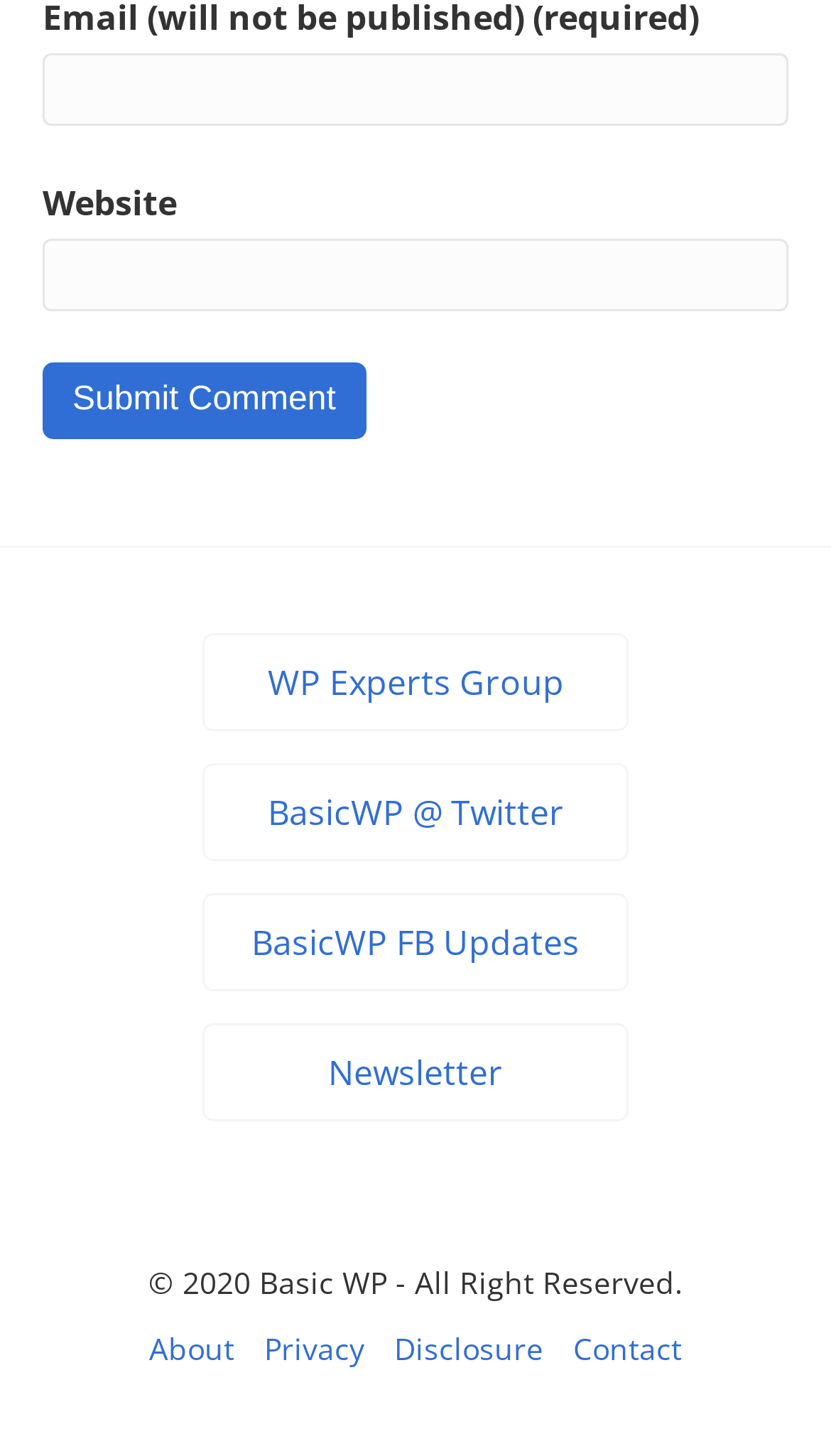Please provide a brief answer to the question using only one word or phrase: 
What is the text of the copyright notice?

© 2020 Basic WP - All Right Reserved.